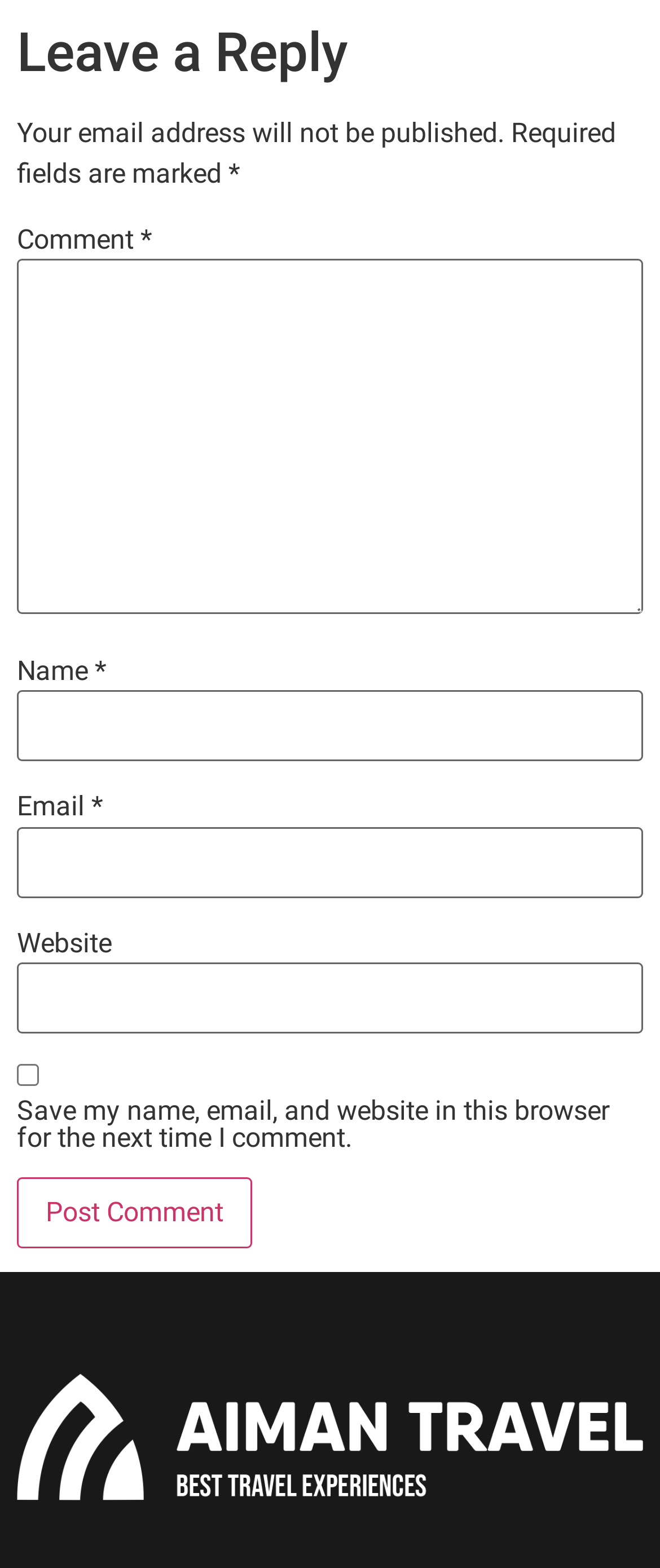Determine the bounding box of the UI element mentioned here: "parent_node: Email * aria-describedby="email-notes" name="email"". The coordinates must be in the format [left, top, right, bottom] with values ranging from 0 to 1.

[0.026, 0.527, 0.974, 0.572]